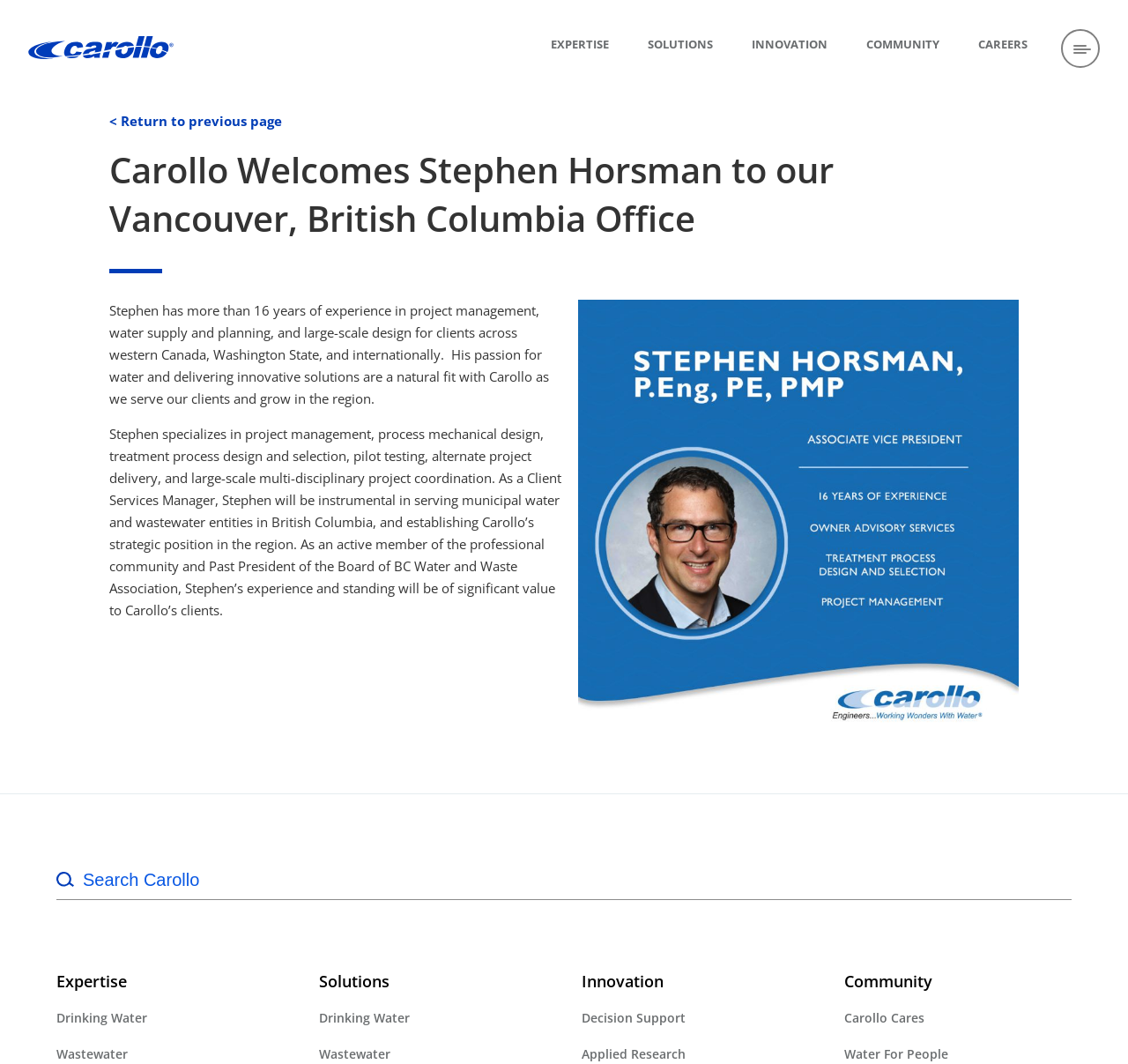Utilize the information from the image to answer the question in detail:
What is the topic of the search bar?

The search bar is located at the bottom of the webpage, and its placeholder text is 'Search in https://carollo.com/'. This suggests that the search bar is for searching within the Carollo website.